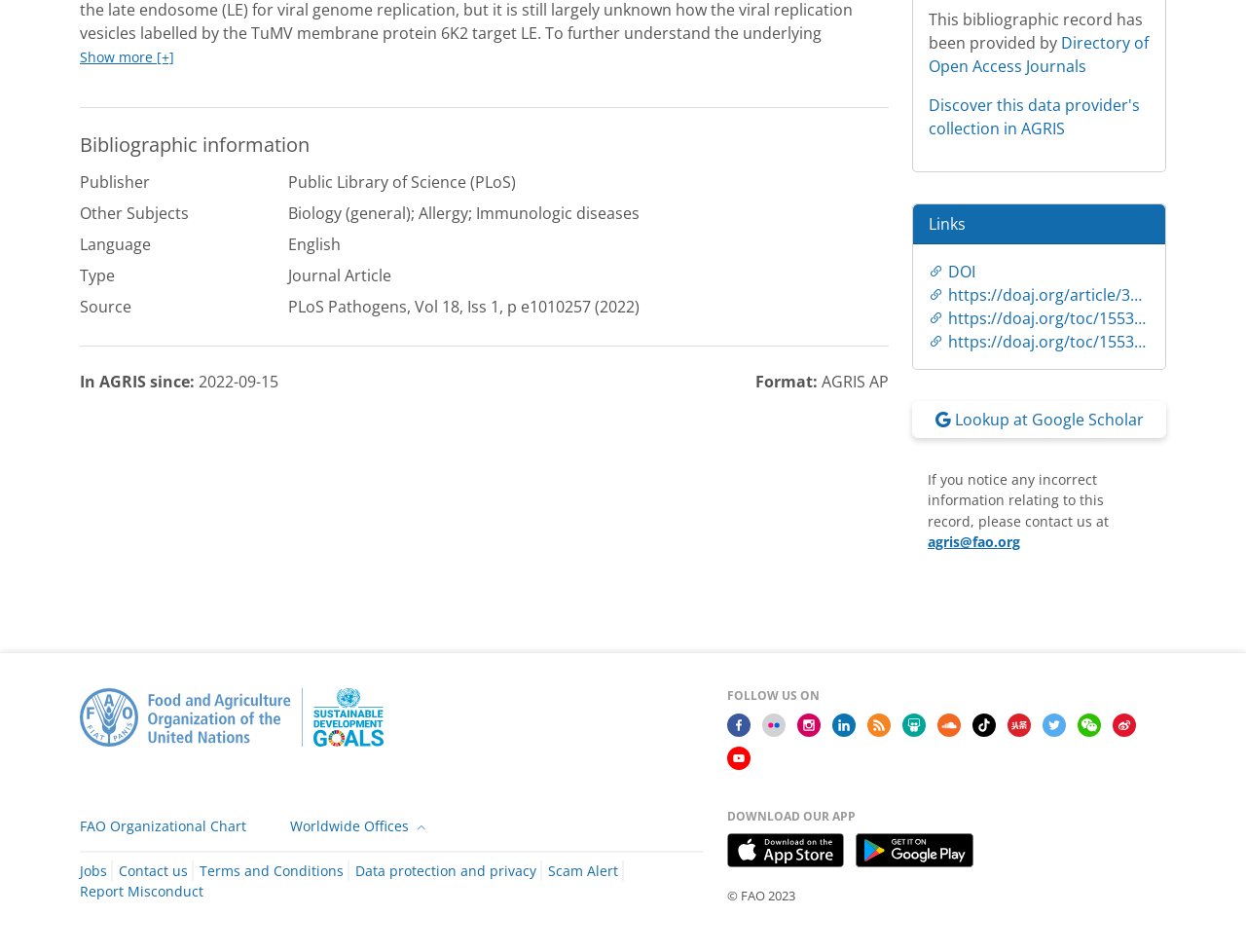Predict the bounding box of the UI element based on this description: "FAO Organizational Chart".

[0.064, 0.858, 0.198, 0.877]